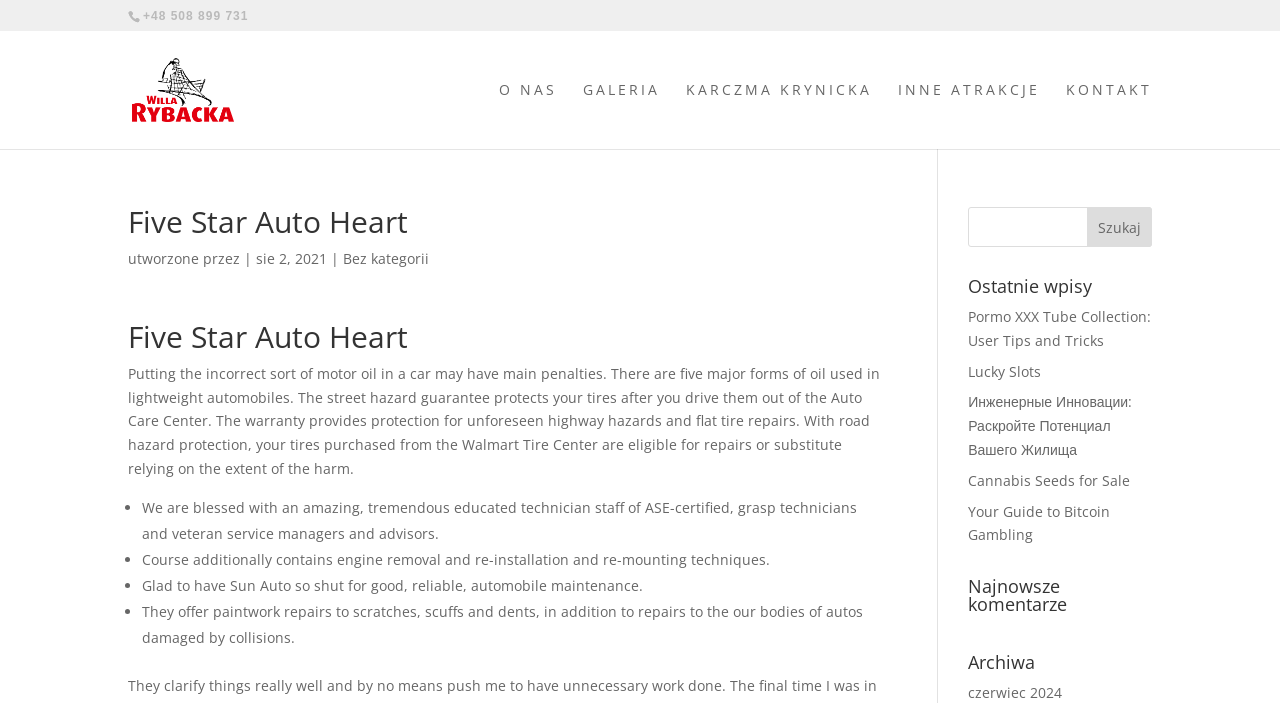Summarize the webpage with intricate details.

The webpage is about Five Star Auto Heart, a car-related business, with a focus on Willa Rybacka in Krynica Morska. At the top, there is a phone number "+48 508 899 731" and a link to "Willa Rybacka - Krynica Morska" accompanied by an image. Below these elements, there are five main navigation links: "O NAS", "GALERIA", "KARCZMA KRYNICKA", "INNE ATRAKCJE", and "KONTAKT".

On the left side, there is a heading "Five Star Auto Heart" followed by a paragraph of text describing the importance of using the correct motor oil in cars. Below this, there are five bullet points highlighting the business's technician staff, engine removal and re-installation techniques, and other services.

On the right side, there is a search bar with a "Szukaj" button. Below the search bar, there are several sections, including "Ostatnie wpisy" (Recent Posts), "Najnowsze komentarze" (Latest Comments), and "Archiwa" (Archives). Each section contains links to various articles or posts, including "Pormo XXX Tube Collection: User Tips and Tricks", "Lucky Slots", and "Cannabis Seeds for Sale".